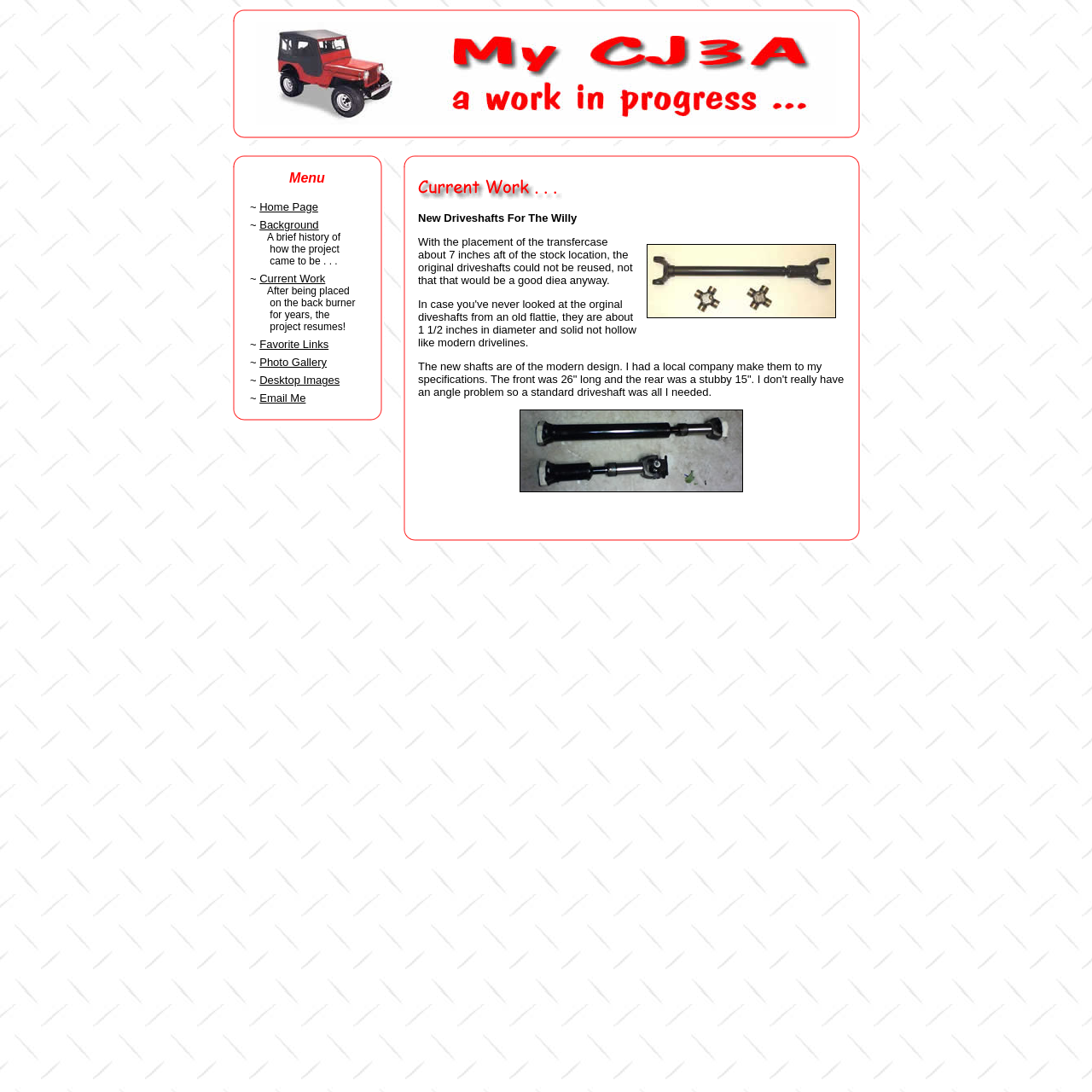What is the purpose of the menu on this webpage?
Look at the image and provide a detailed response to the question.

The menu on this webpage has links to different pages, such as 'Home Page', 'Background', 'Current Work', 'Favorite Links', 'Photo Gallery', 'Desktop Images', and 'Email Me'. This suggests that the menu is intended to help users navigate to different sections of the website, each of which provides more information about the CJ3A driveshafts project.